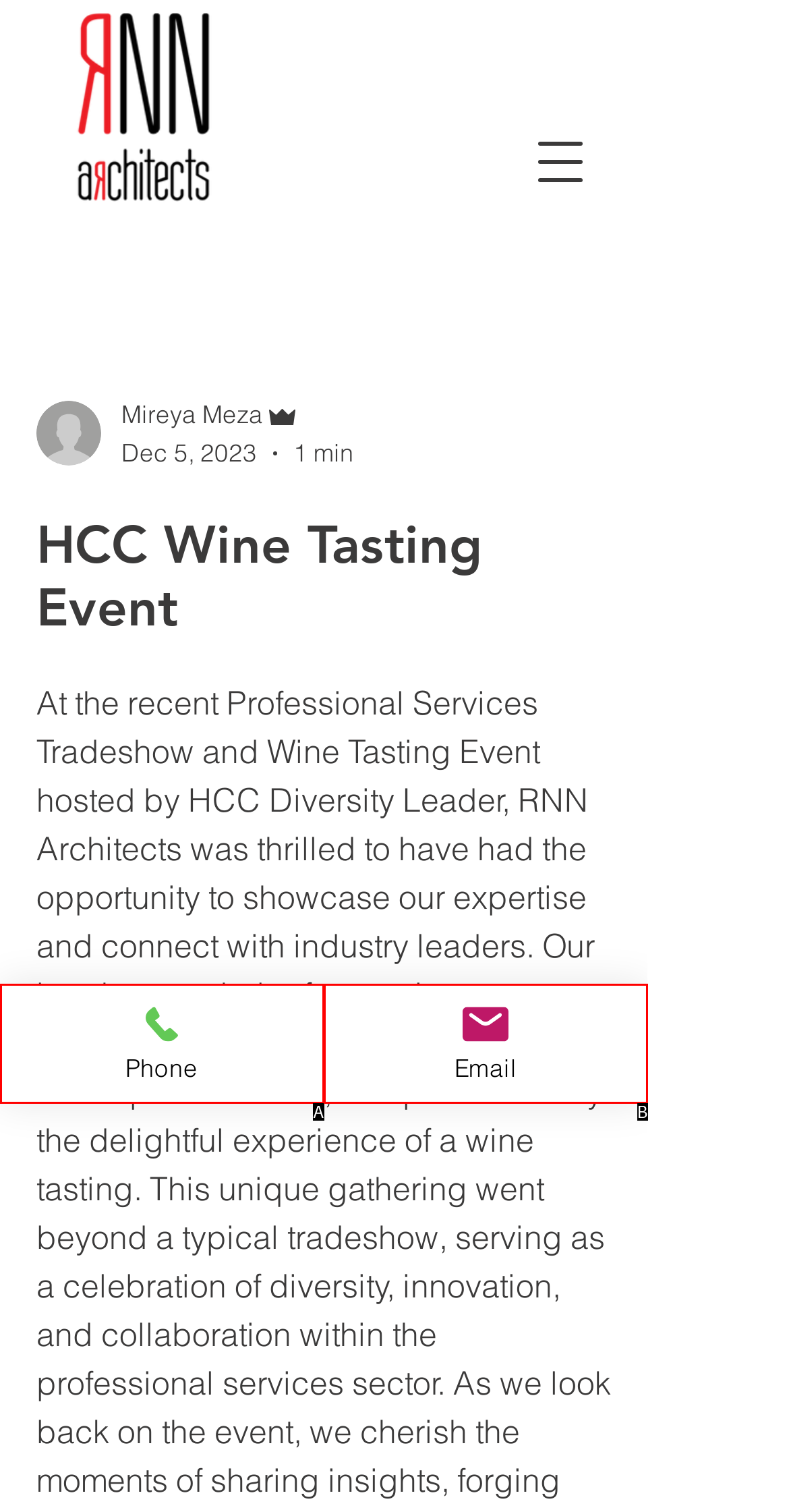Choose the HTML element that corresponds to the description: Phone
Provide the answer by selecting the letter from the given choices.

A